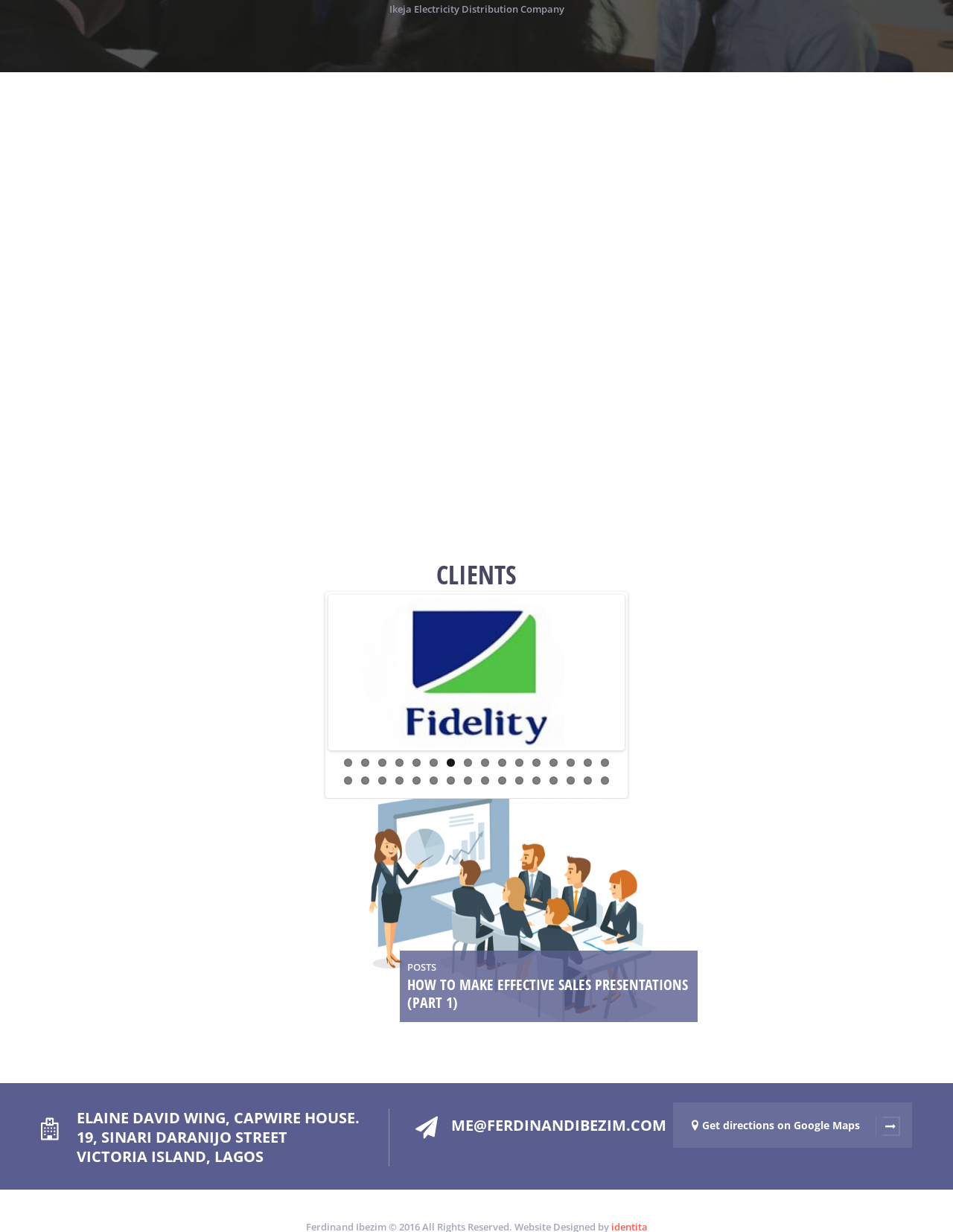What is the company name at the top?
Use the image to answer the question with a single word or phrase.

Ikeja Electricity Distribution Company